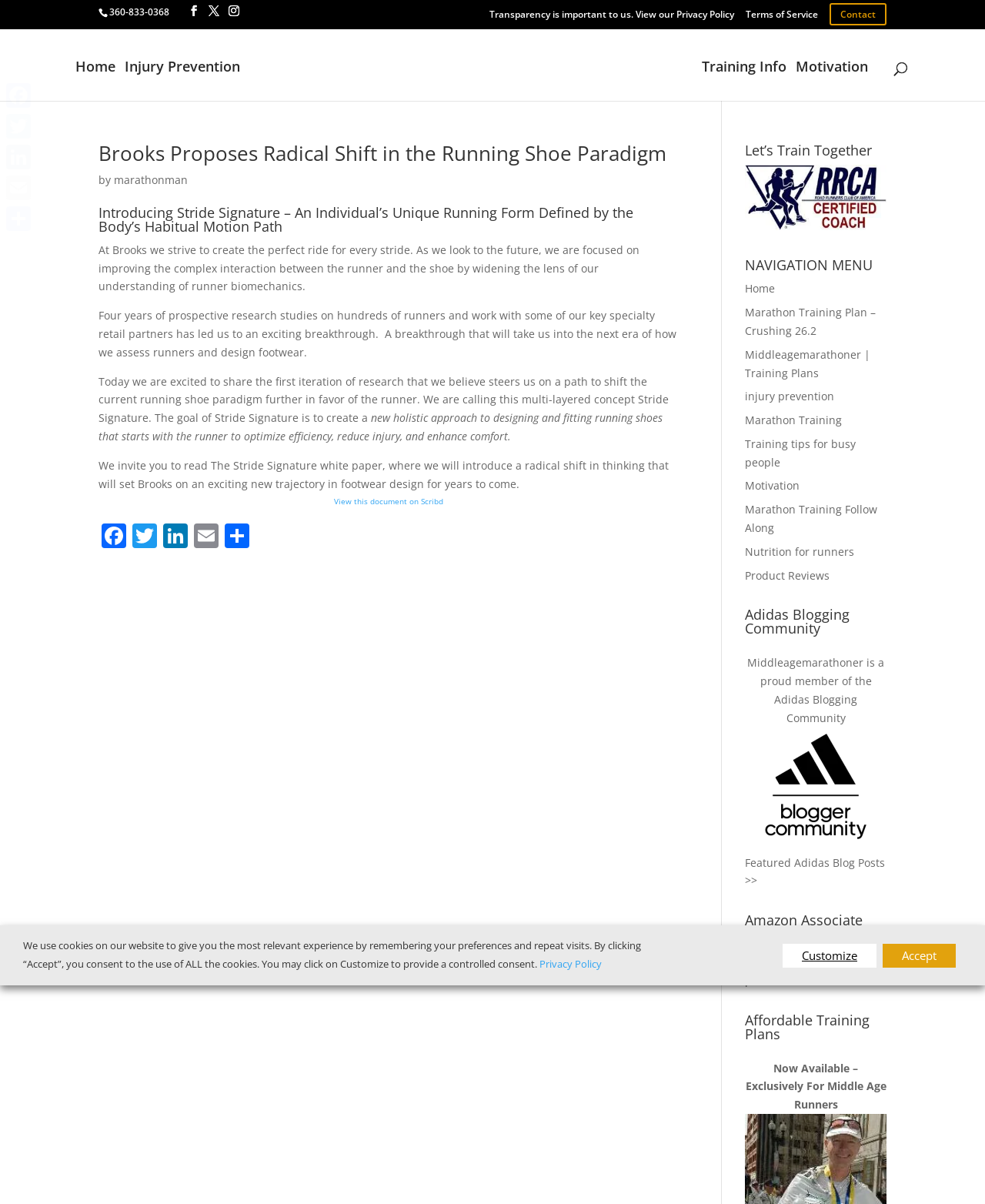Pinpoint the bounding box coordinates of the element to be clicked to execute the instruction: "Read the Stride Signature white paper".

[0.339, 0.412, 0.45, 0.421]